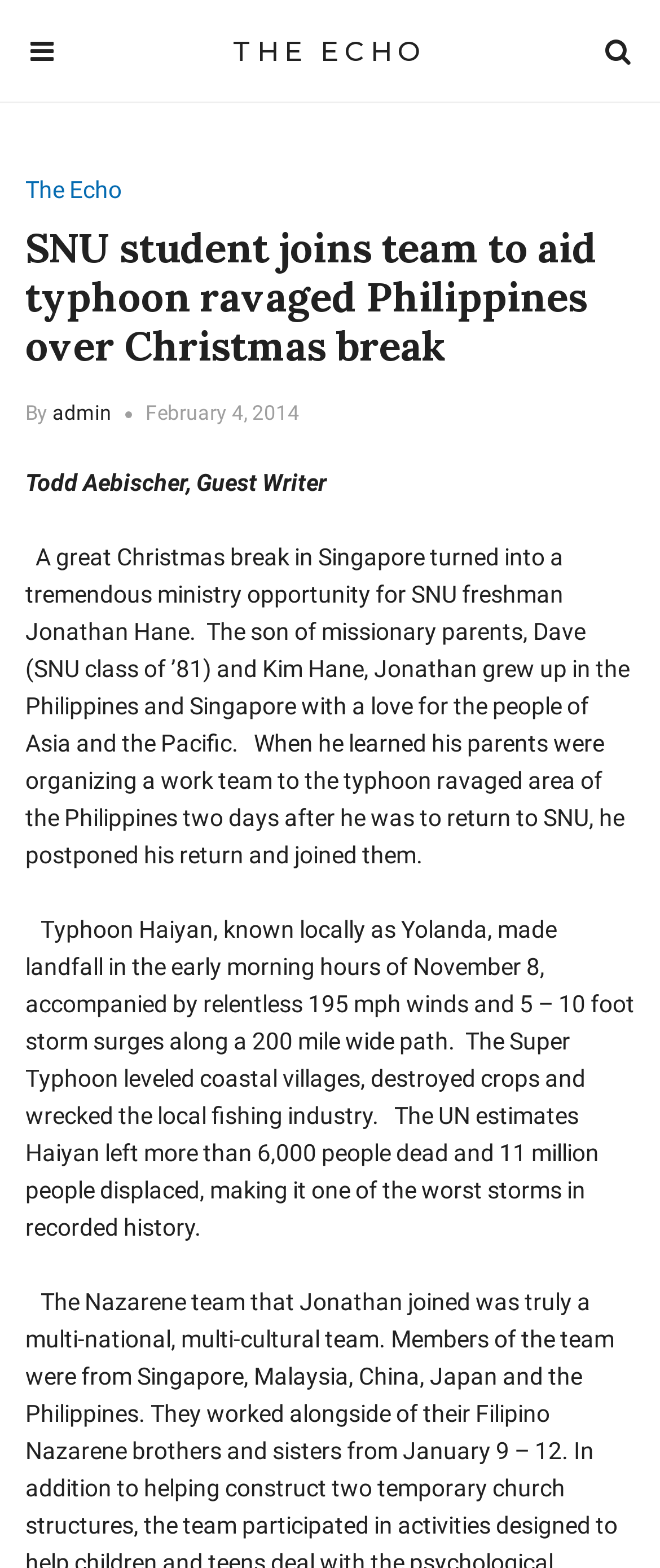Please extract the primary headline from the webpage.

SNU student joins team to aid typhoon ravaged Philippines over Christmas break